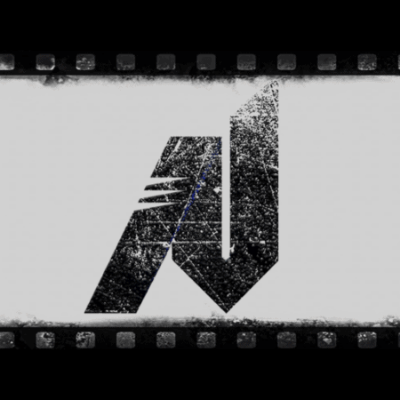Elaborate on the various elements present in the image.

The image features a stylized logo composed of geometric shapes, predominantly in black with a distressed texture, set against a light background. This iconic emblem is enclosed within a filmstrip border, enhancing its cinematic appeal. The logo visually represents the brand associated with the article, which discusses "Wilko Johnson/Roger Daltrey (Going Back Home)"—a collaboration between the legendary guitarist Wilko Johnson and The Who's renowned lead singer Roger Daltrey. The logo evokes a sense of nostalgia, reflecting the classic essence of music and film intertwined with the themes of the featured album.